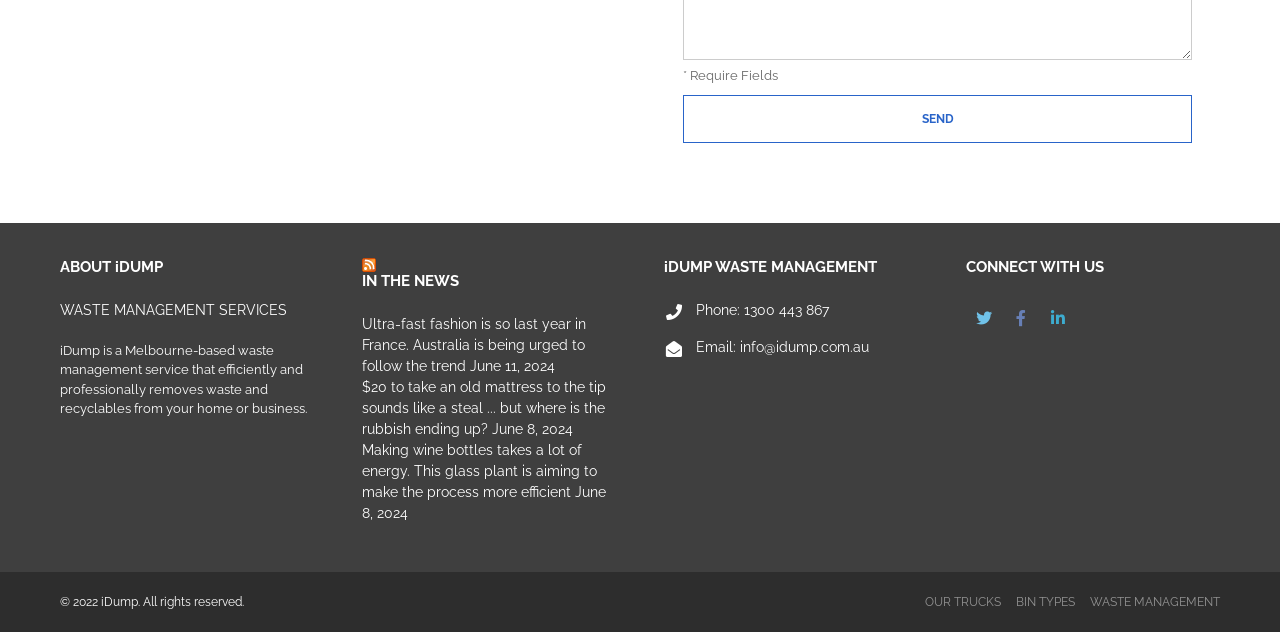Predict the bounding box coordinates for the UI element described as: "Weight Loss". The coordinates should be four float numbers between 0 and 1, presented as [left, top, right, bottom].

None